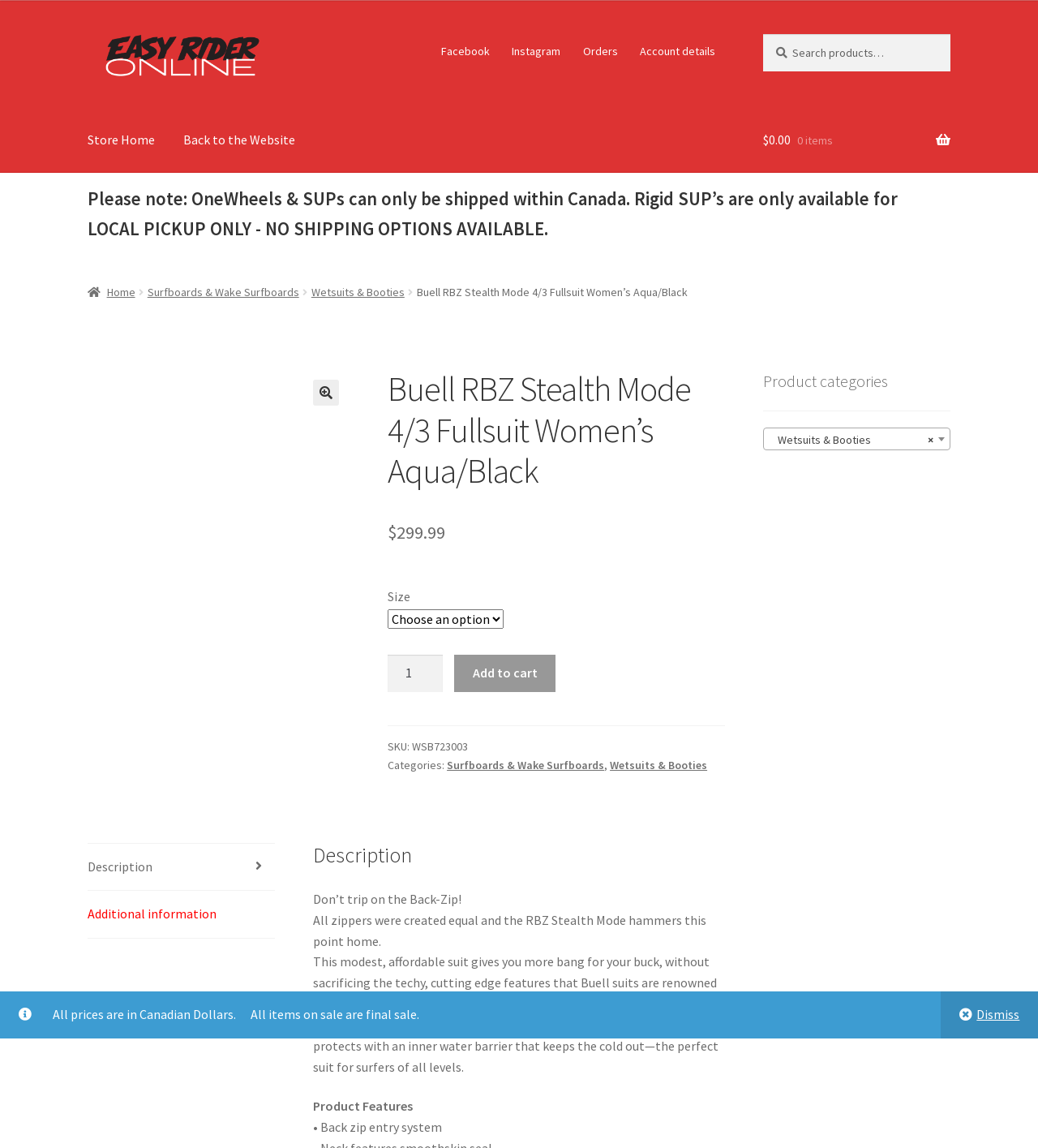What is the purpose of the inner water barrier in the Buell RBZ Stealth Mode 4/3 Fullsuit?
Refer to the image and provide a detailed answer to the question.

The purpose of the inner water barrier in the Buell RBZ Stealth Mode 4/3 Fullsuit can be found in the product description, where it is stated that it 'wards off water and protects with an inner water barrier that keeps the cold out'.